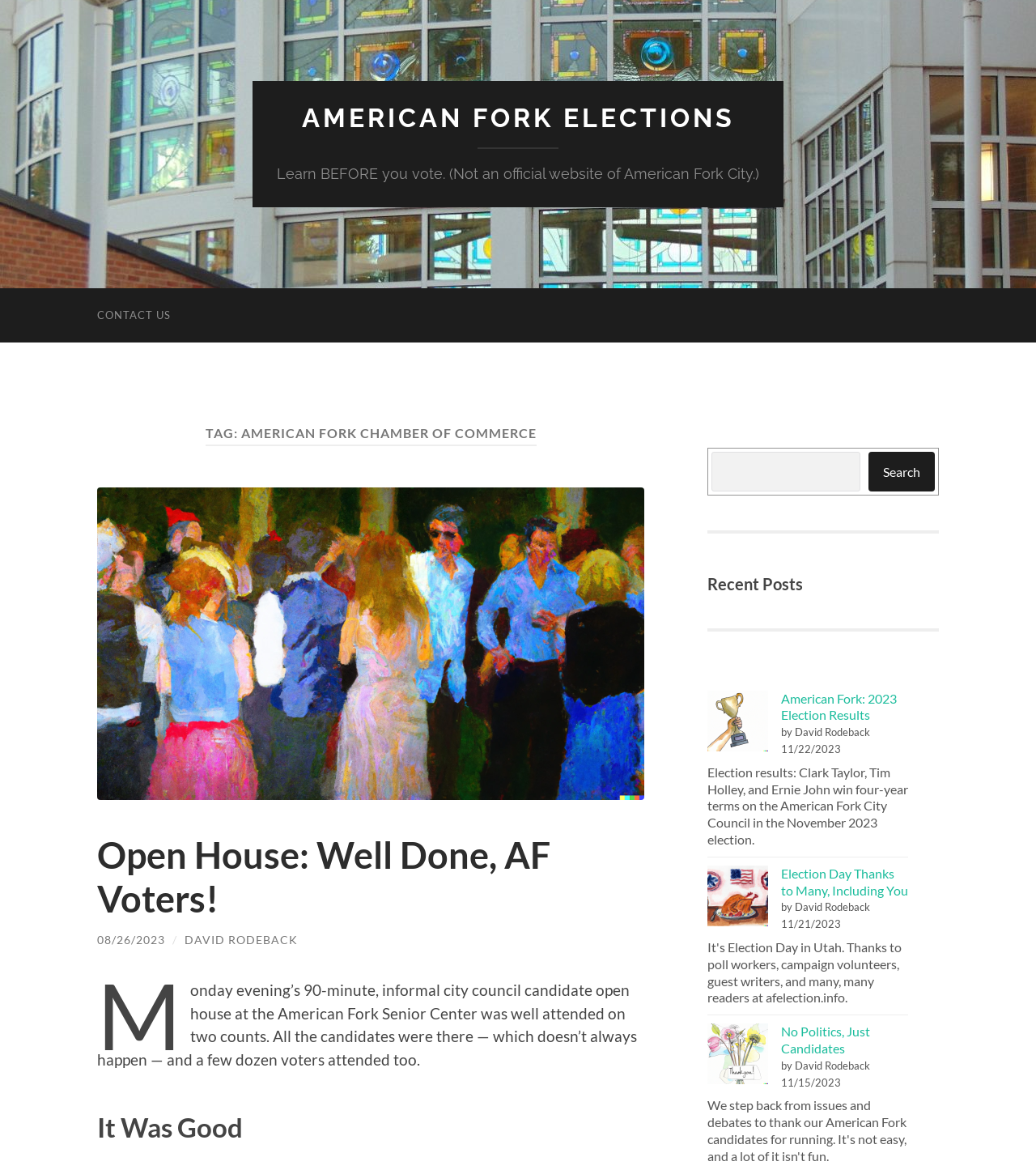Locate the bounding box coordinates of the element's region that should be clicked to carry out the following instruction: "Click the 'No Politics, Just Candidates' link". The coordinates need to be four float numbers between 0 and 1, i.e., [left, top, right, bottom].

[0.683, 0.875, 0.741, 0.927]